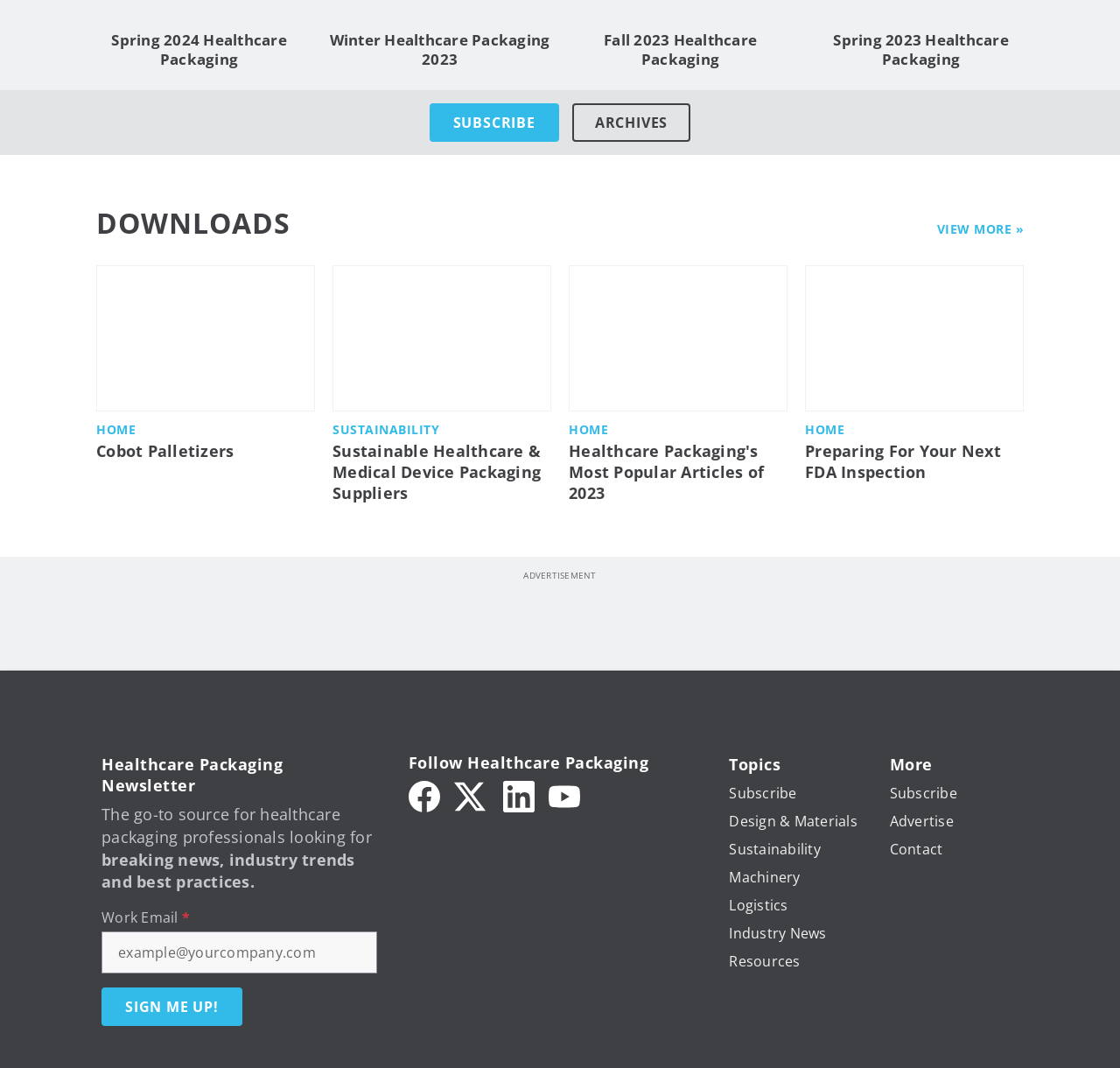How many seasons are listed on the webpage?
Please use the image to provide an in-depth answer to the question.

I counted the number of headings that mention seasons, which are 'Spring 2024 Healthcare Packaging', 'Winter Healthcare Packaging 2023', 'Fall 2023 Healthcare Packaging', and 'Spring 2023 Healthcare Packaging'. There are 4 of them.